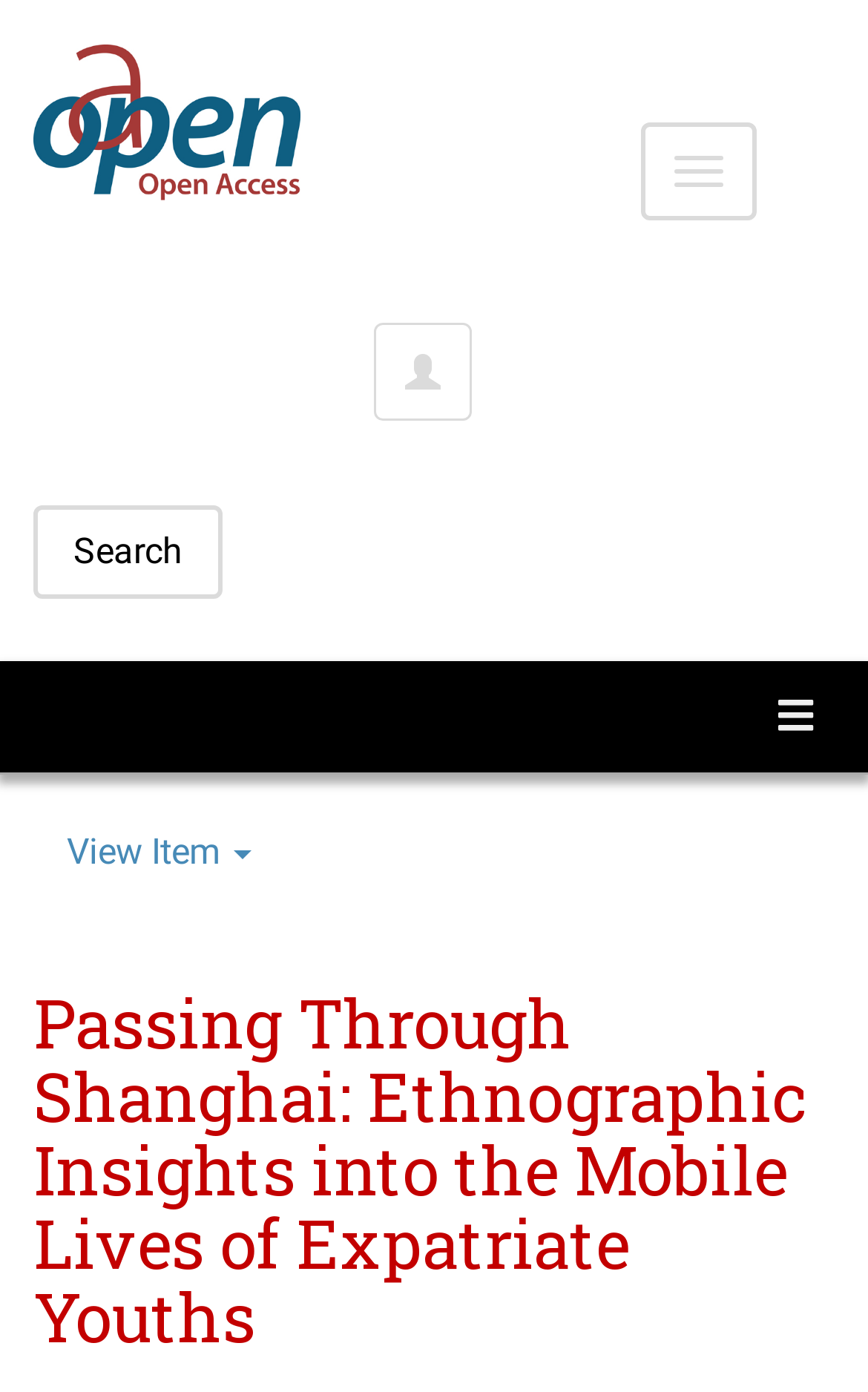Kindly respond to the following question with a single word or a brief phrase: 
Is the search function available on this webpage?

Yes